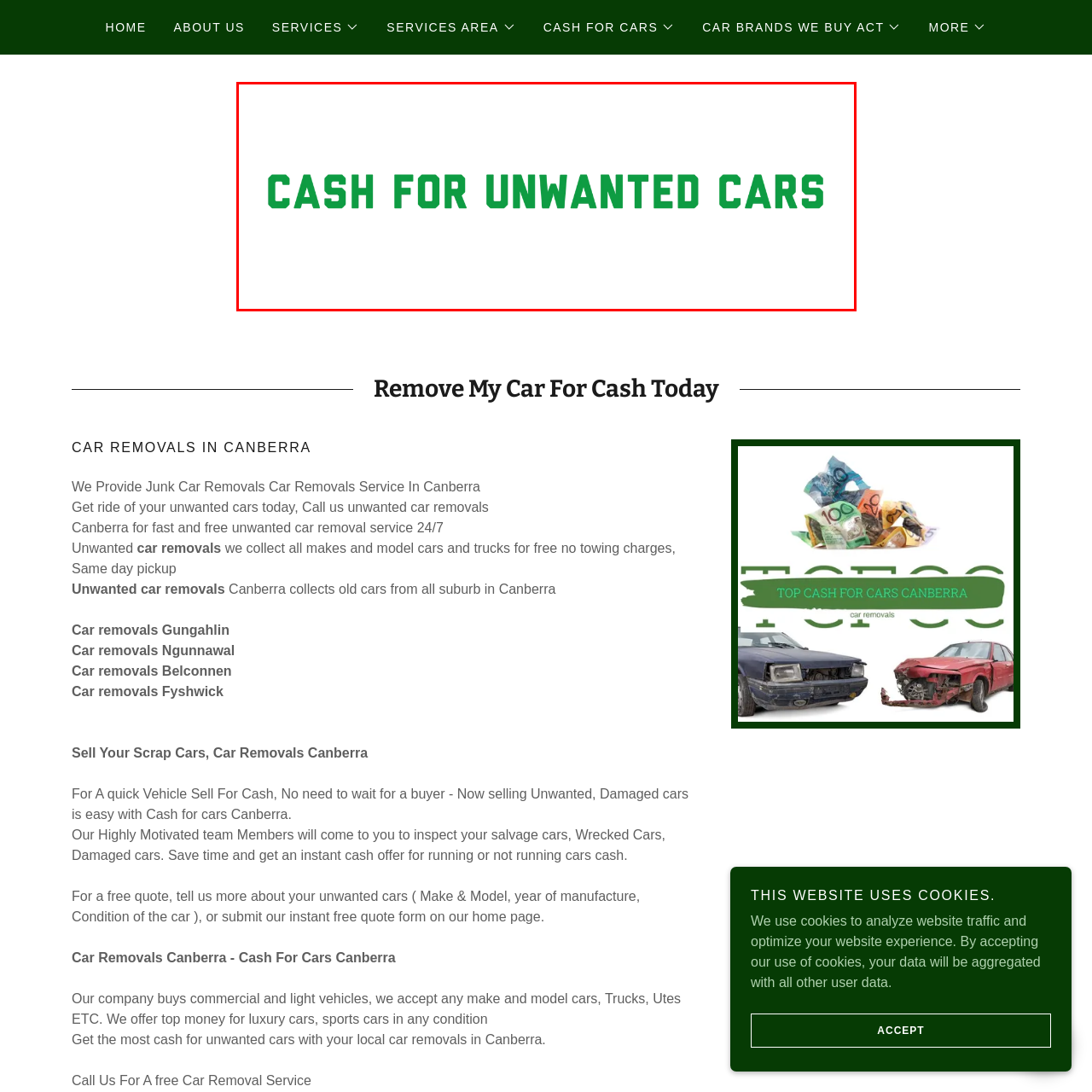Examine the section enclosed by the red box and give a brief answer to the question: What is the tone of the text design?

Urgent and reliable